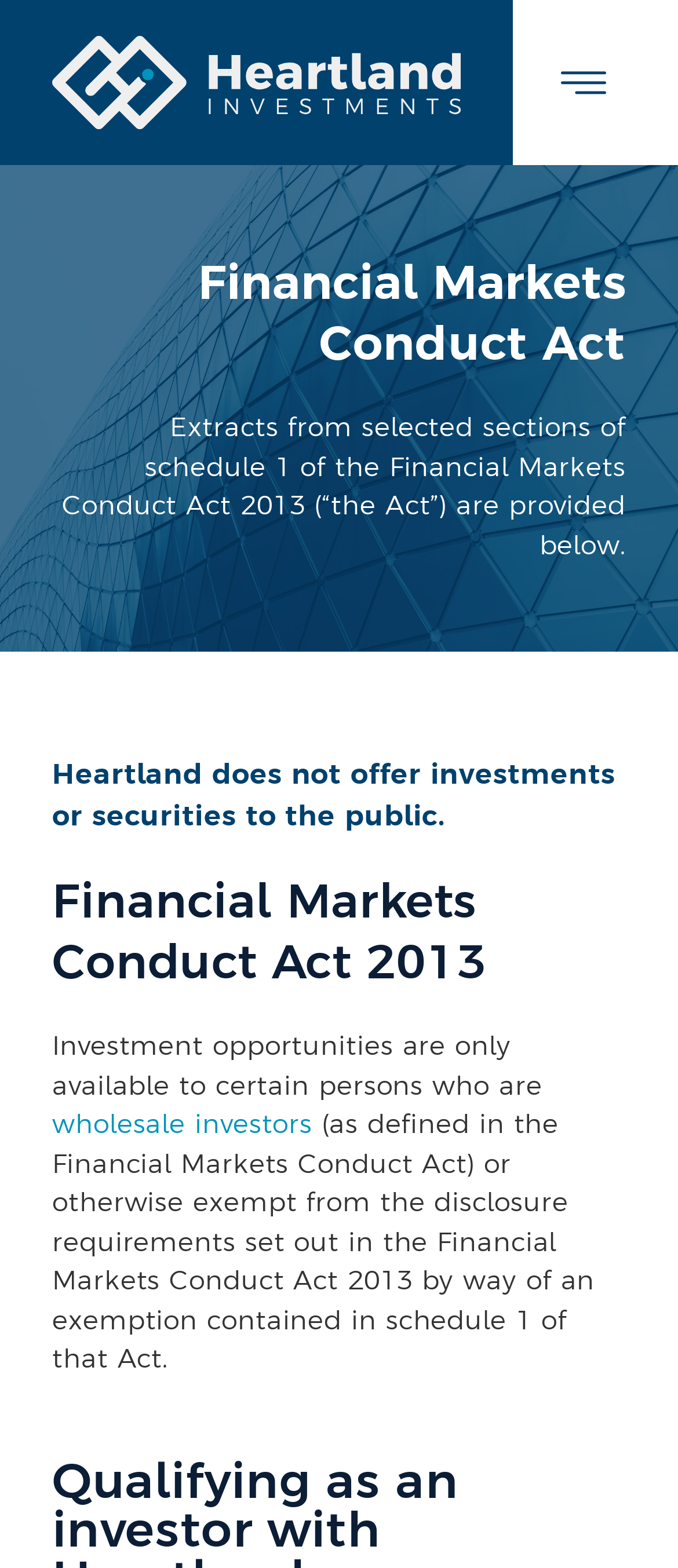Answer the question in a single word or phrase:
What is the purpose of the webpage?

Provide extracts from Financial Markets Conduct Act